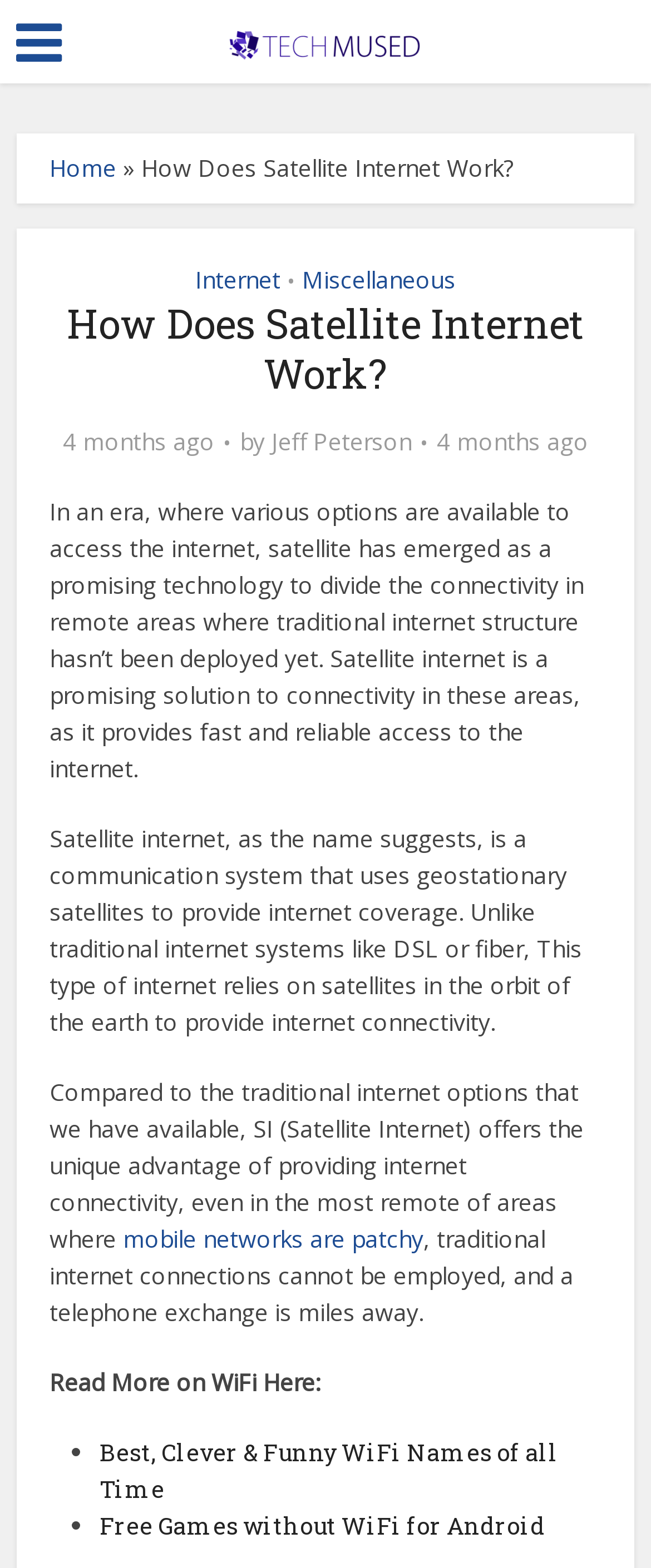Review the image closely and give a comprehensive answer to the question: What is the advantage of Satellite Internet?

According to the article, Satellite Internet provides fast and reliable access to the internet in remote areas where traditional internet structures haven't been deployed yet, making it a promising solution for connectivity in these areas.